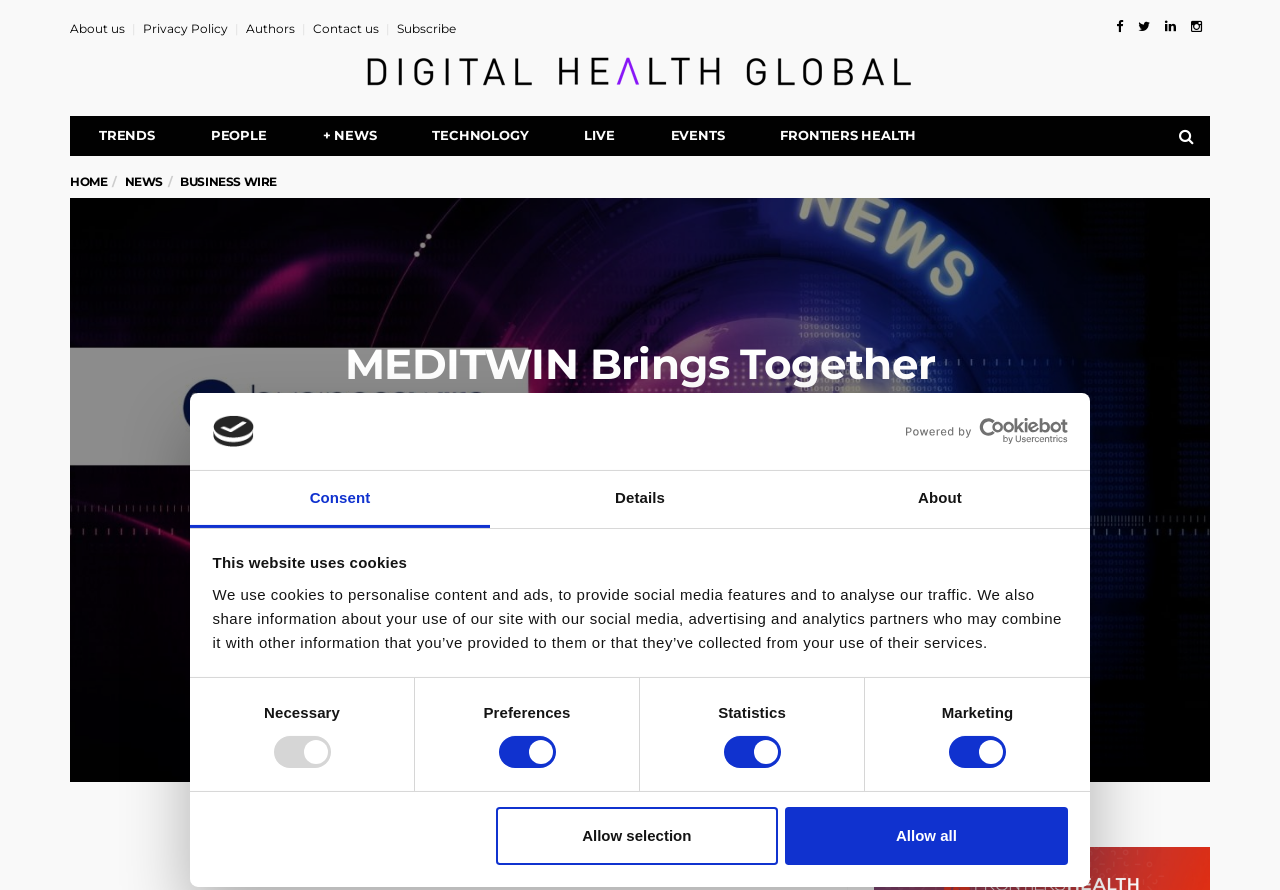Find the bounding box coordinates for the element described here: "Business Wire".

[0.264, 0.958, 0.365, 0.982]